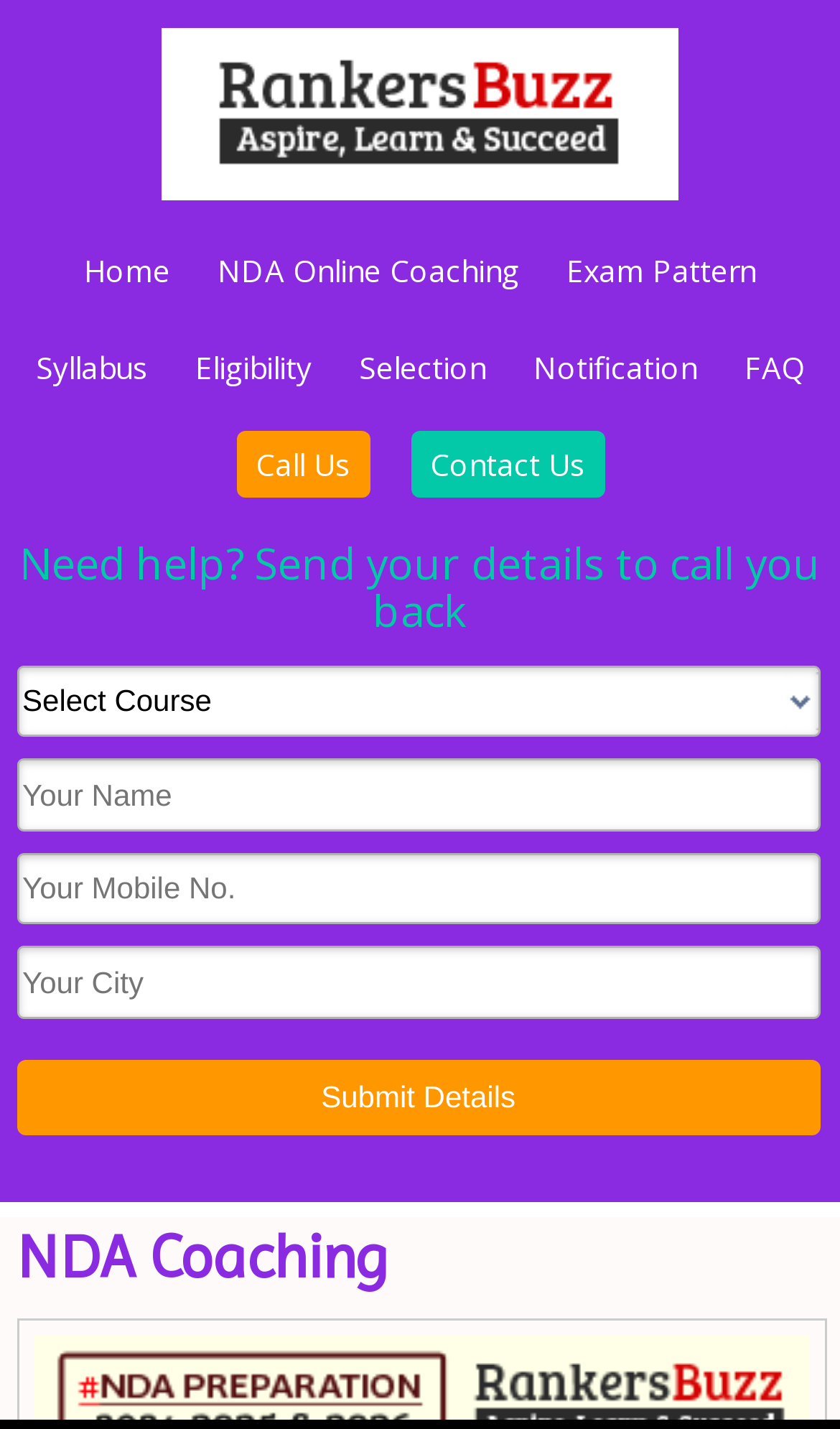What is the main topic of this webpage?
Using the picture, provide a one-word or short phrase answer.

NDA Coaching